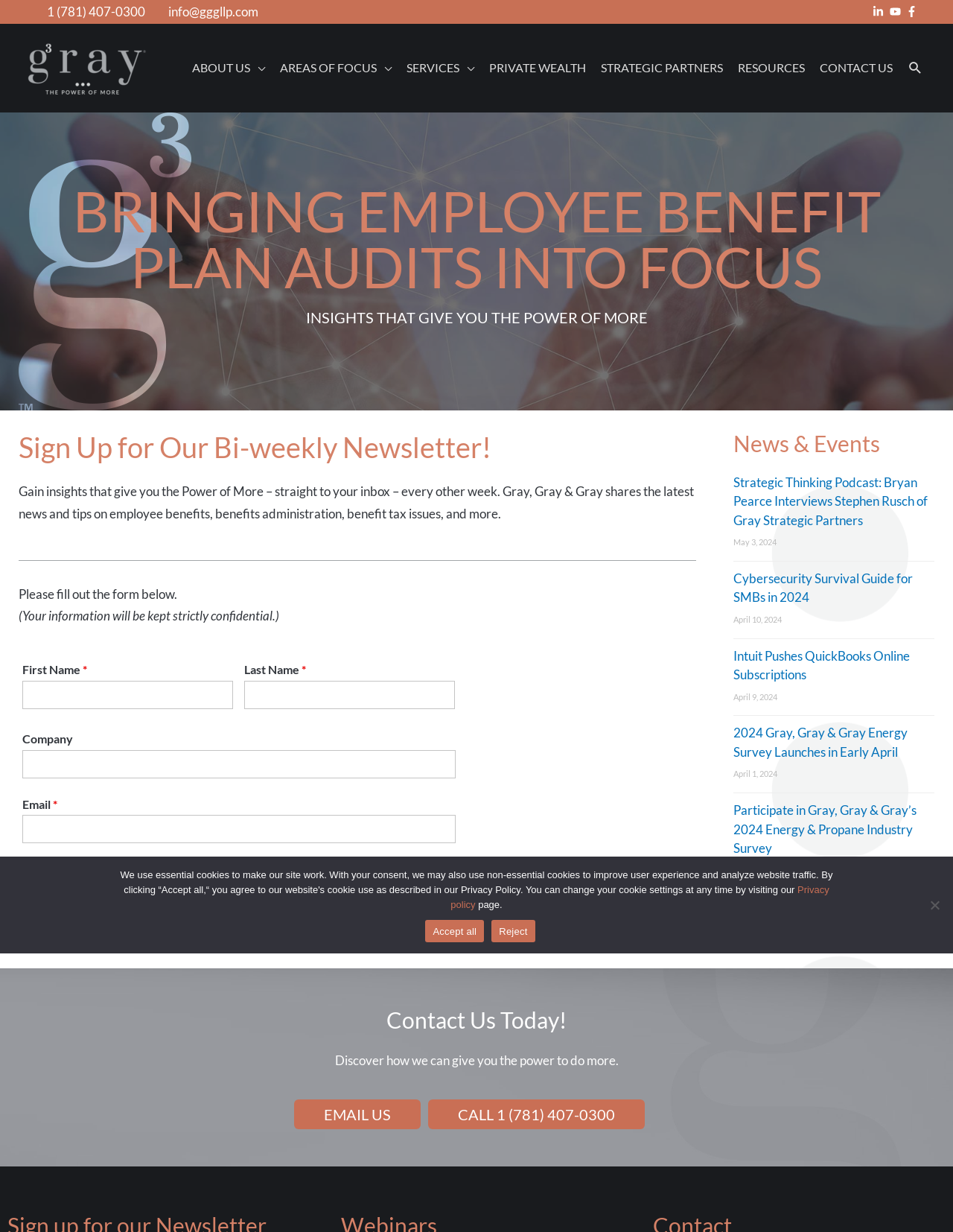Can you provide the bounding box coordinates for the element that should be clicked to implement the instruction: "Enter your first name"?

[0.023, 0.552, 0.245, 0.575]